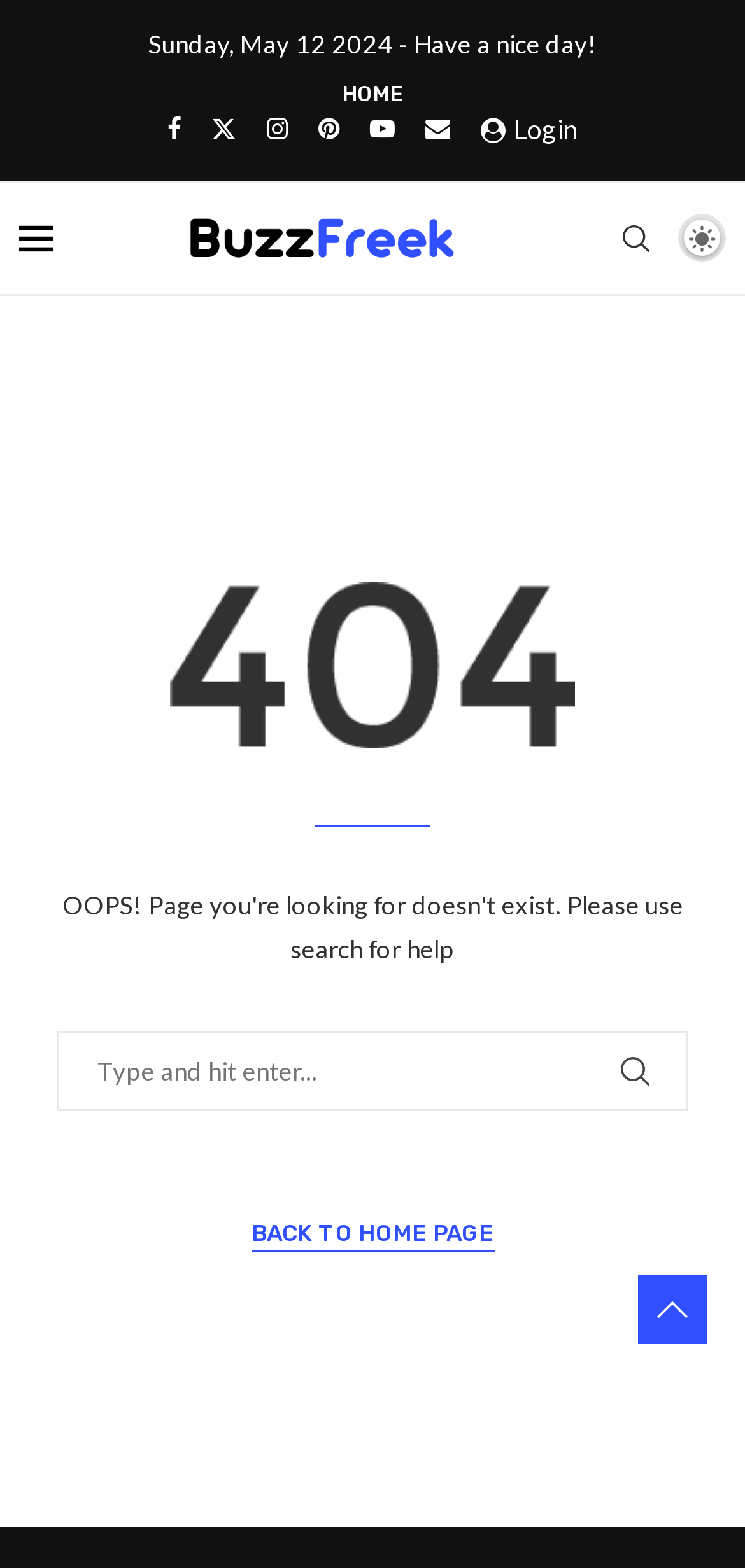What is the purpose of the search bar?
Please respond to the question with a detailed and thorough explanation.

I found a search bar on the webpage with a placeholder text 'Type and hit enter...', which suggests that it is used to search the website for specific content.